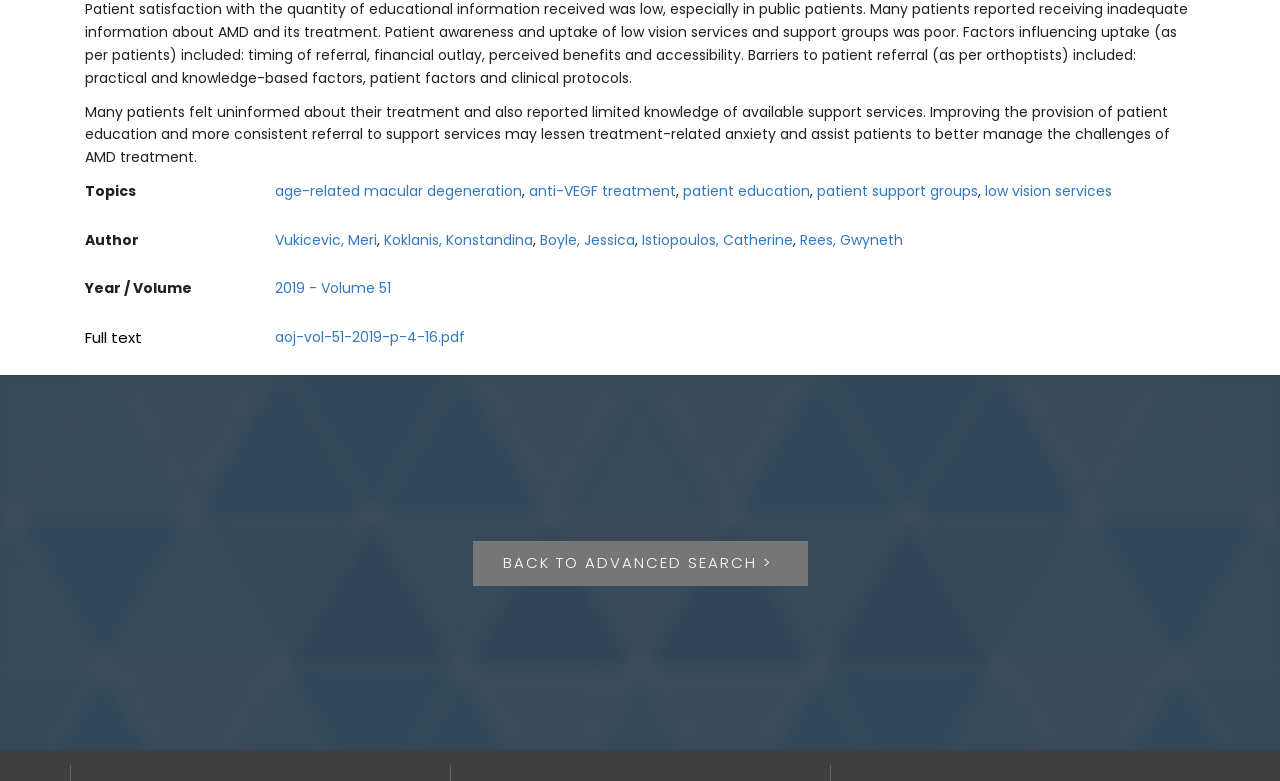Answer succinctly with a single word or phrase:
What is the purpose of the 'BACK TO ADVANCED SEARCH' link?

To go back to advanced search